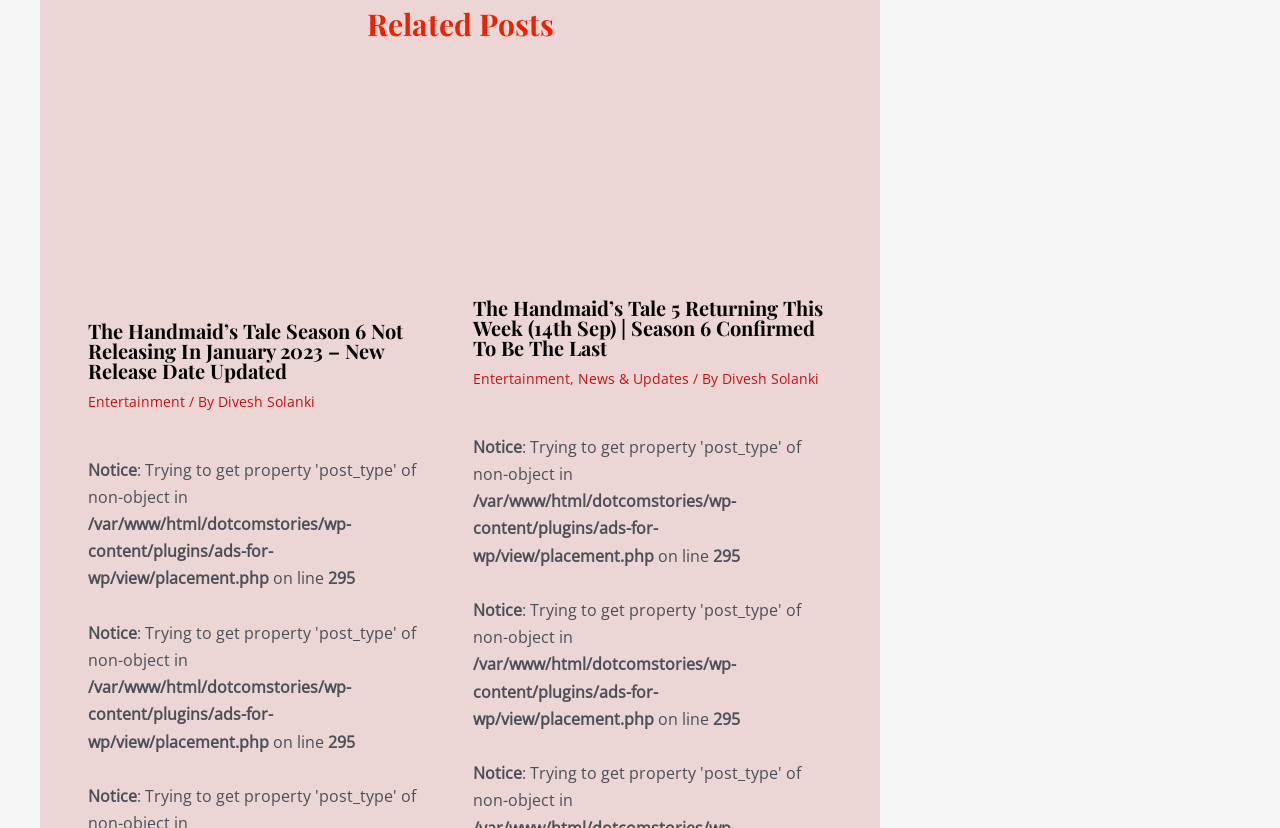Refer to the screenshot and give an in-depth answer to this question: What is the category of the second related post?

The second related post has a link element with the text 'Entertainment', which is a category or tag associated with the post.